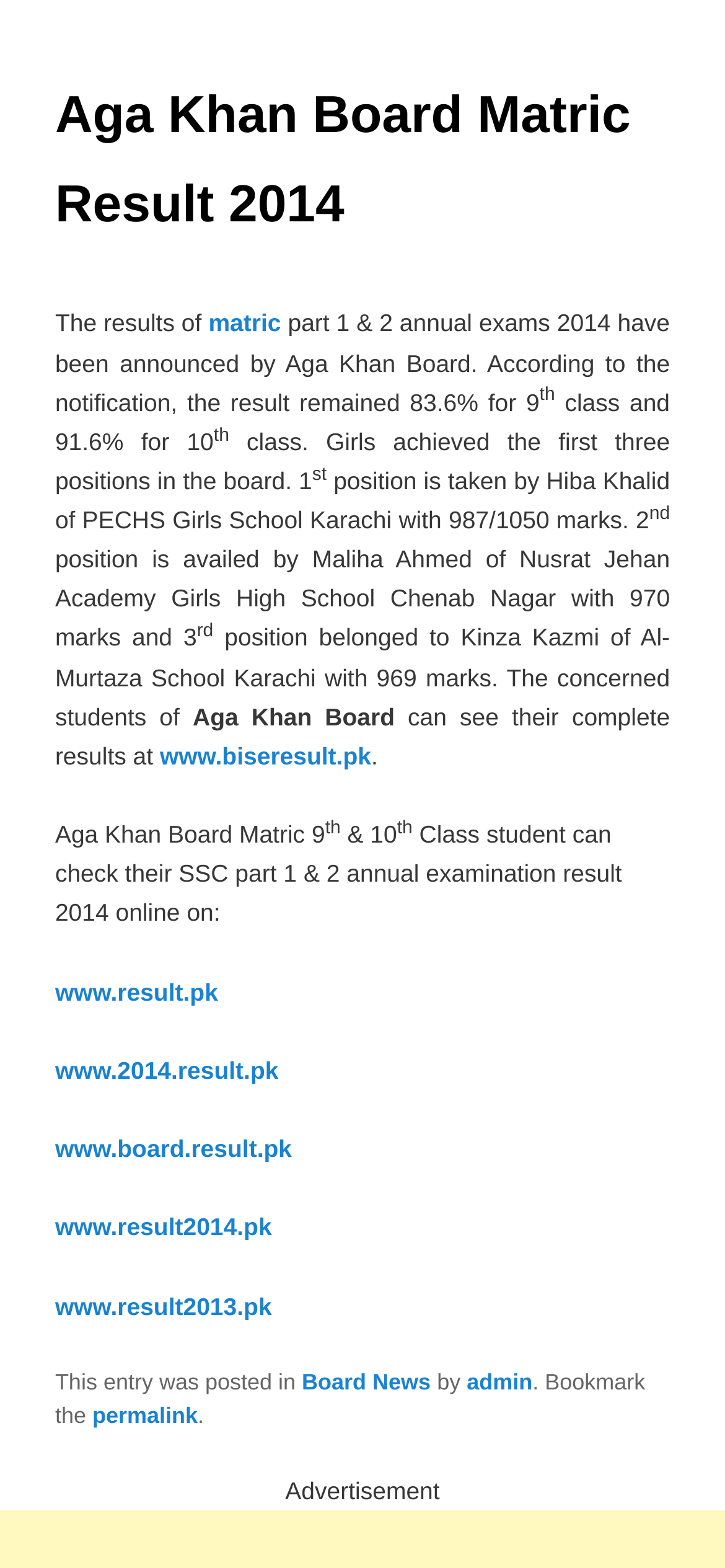Predict the bounding box for the UI component with the following description: "admin".

[0.644, 0.873, 0.734, 0.89]